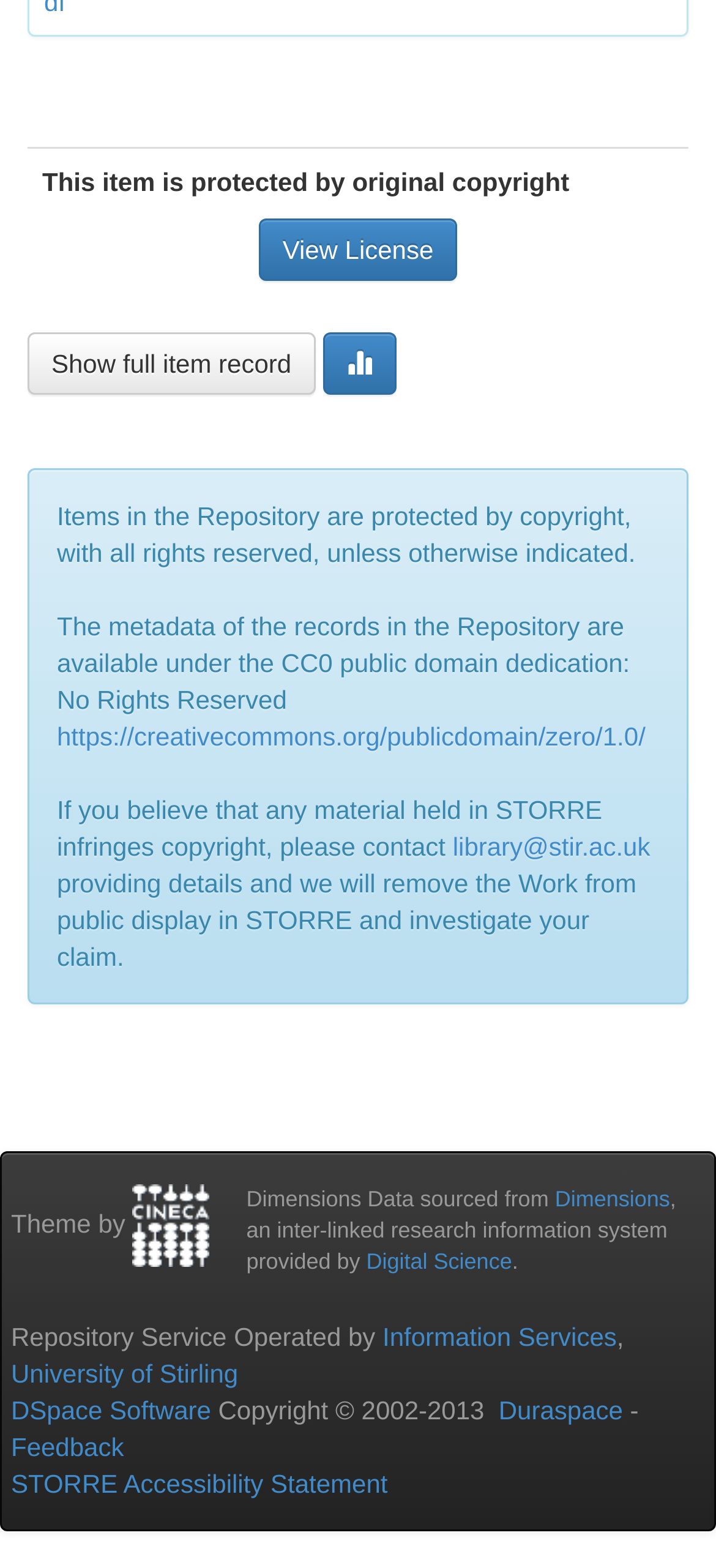What is the license for the item?
Respond with a short answer, either a single word or a phrase, based on the image.

View License